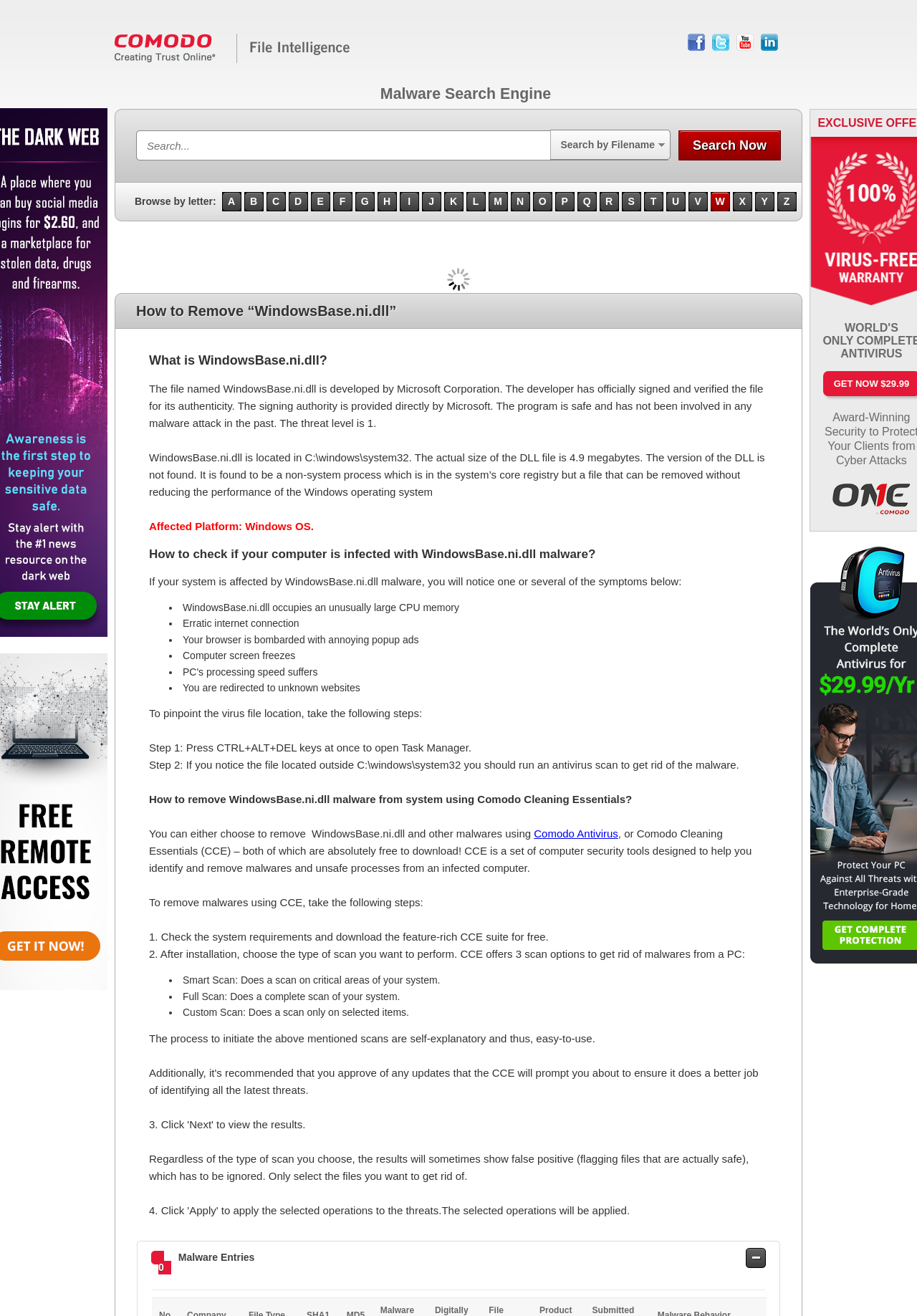What is the name of the antivirus software recommended to remove WindowsBase.ni.dll malware?
Answer the question based on the image using a single word or a brief phrase.

Comodo Antivirus